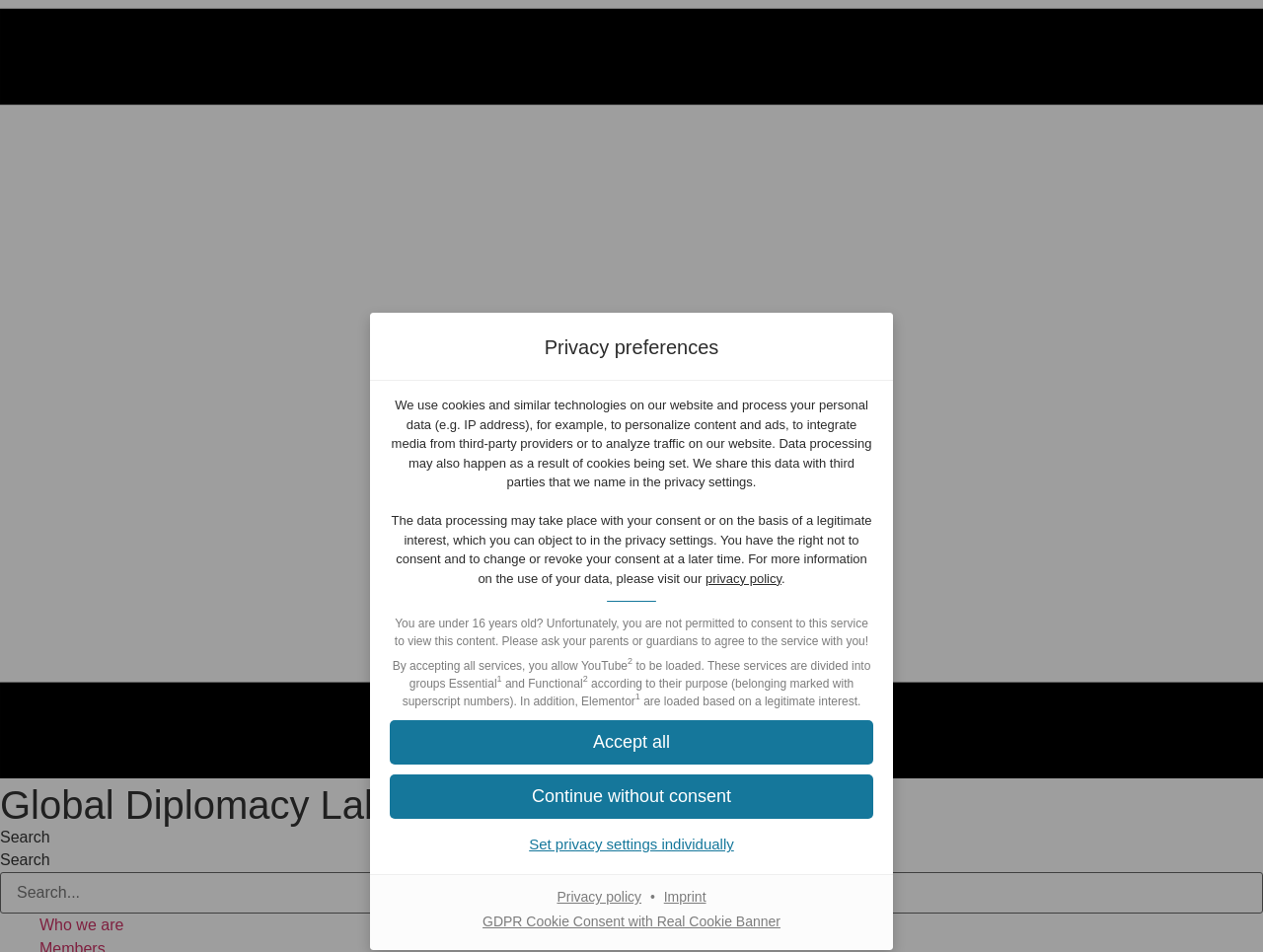What is the purpose of the cookies on this website?
Please provide a full and detailed response to the question.

According to the StaticText element, the website uses cookies and similar technologies to personalize content and ads, integrate media from third-party providers, or analyze traffic on the website.